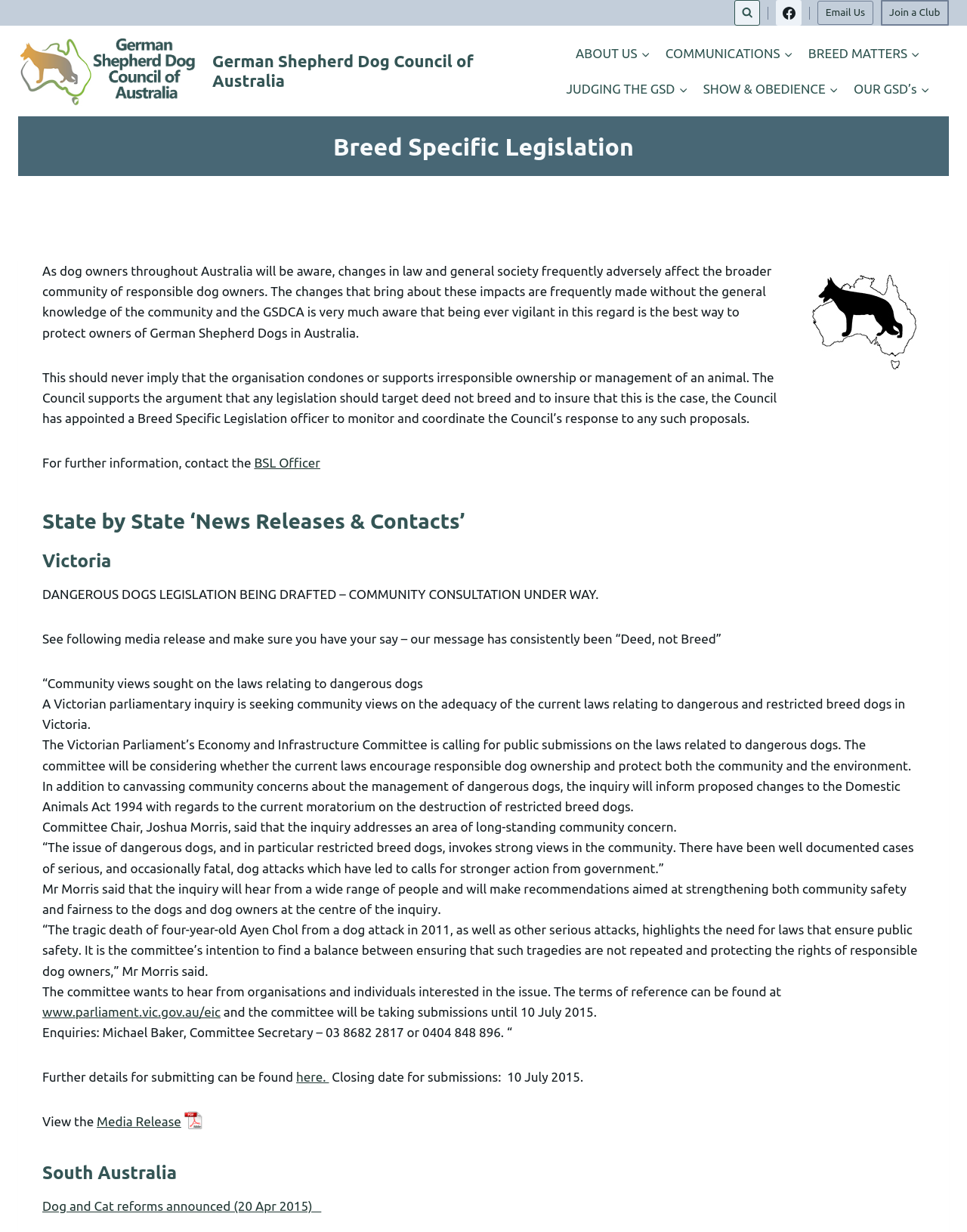Locate the bounding box of the UI element based on this description: "ABOUT USExpand". Provide four float numbers between 0 and 1 as [left, top, right, bottom].

[0.587, 0.029, 0.68, 0.058]